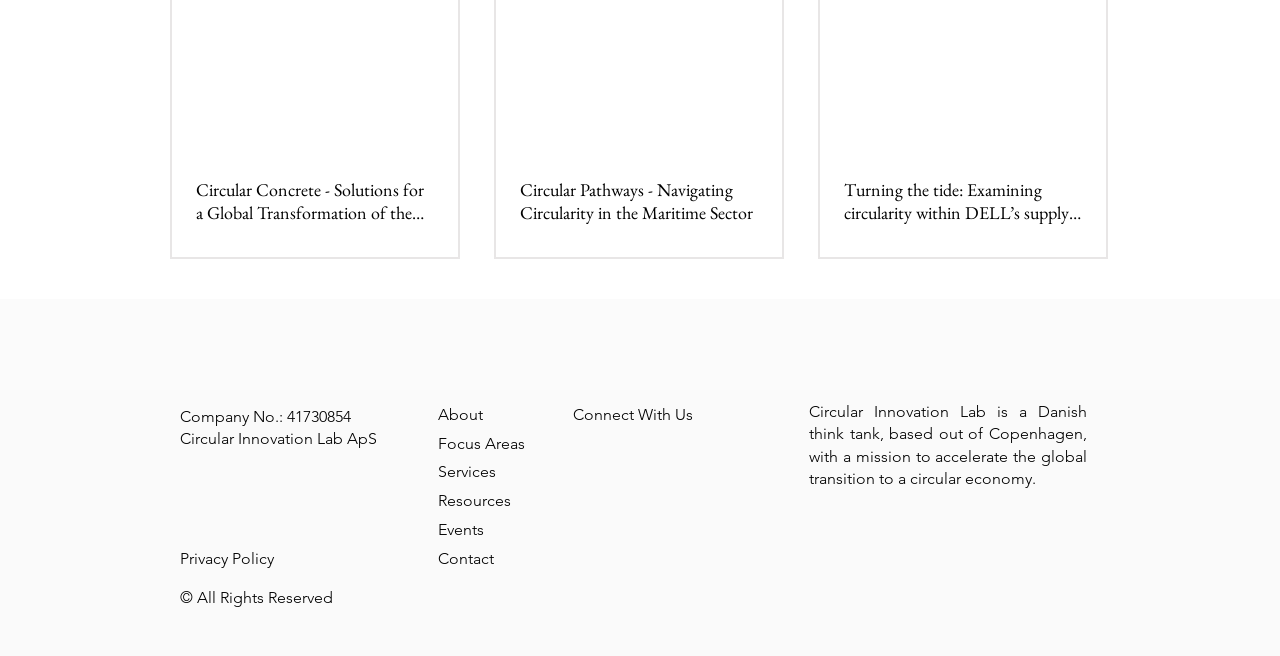Point out the bounding box coordinates of the section to click in order to follow this instruction: "Connect with us on LinkedIn".

[0.448, 0.681, 0.471, 0.726]